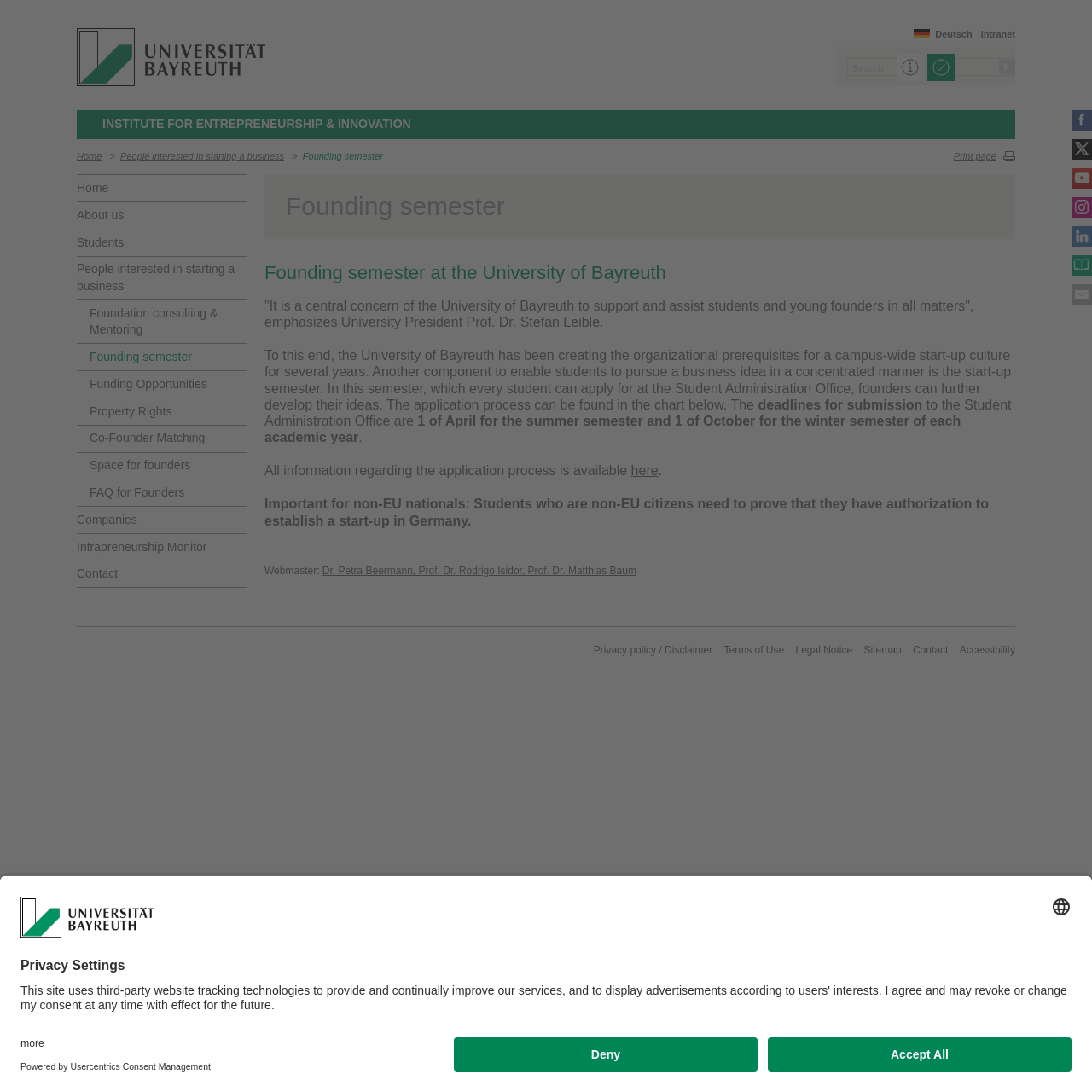Who is the target audience for the founding semester?
Refer to the image and provide a one-word or short phrase answer.

Students and young founders